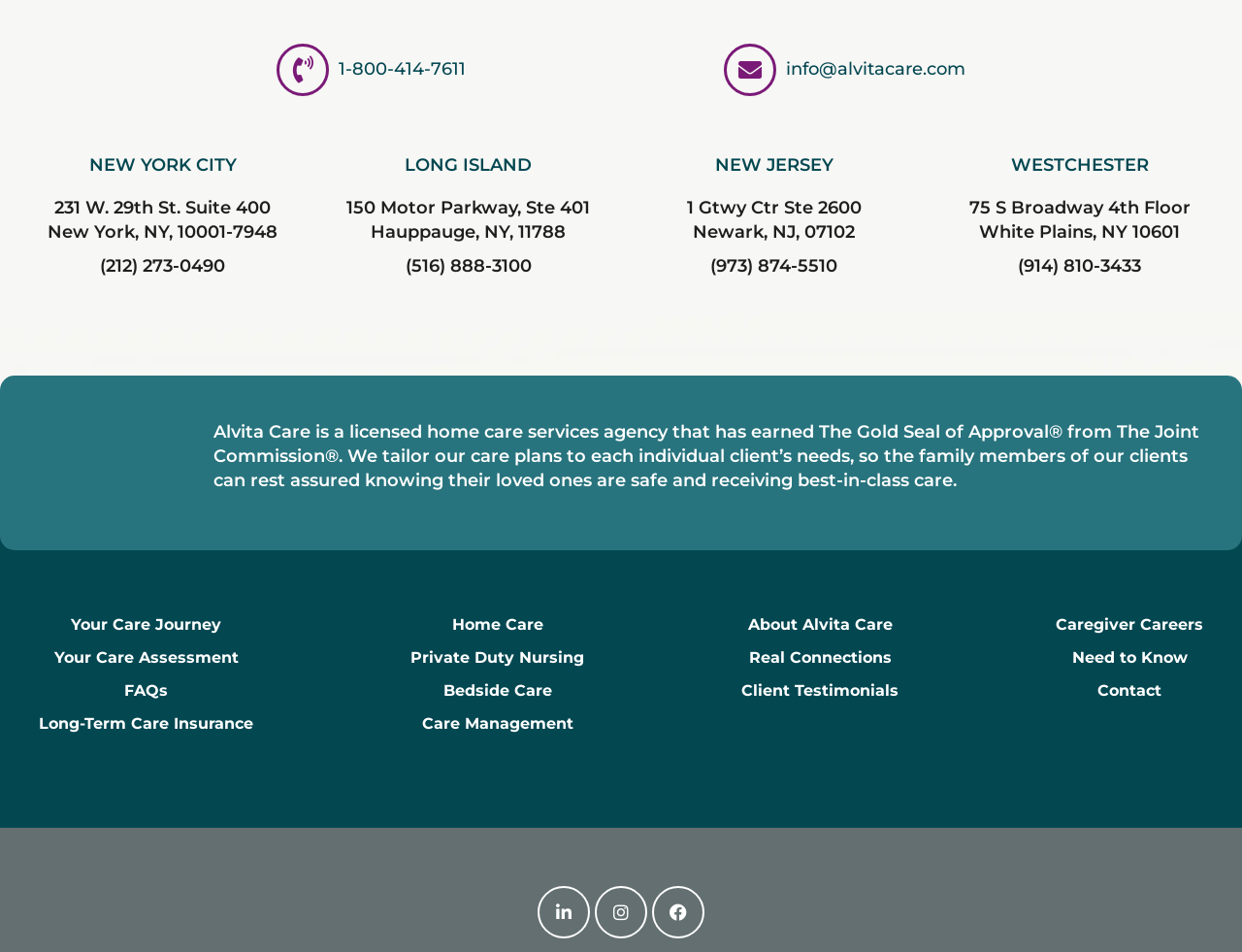Please identify the bounding box coordinates of the region to click in order to complete the given instruction: "Click on 'hide'". The coordinates should be four float numbers between 0 and 1, i.e., [left, top, right, bottom].

None